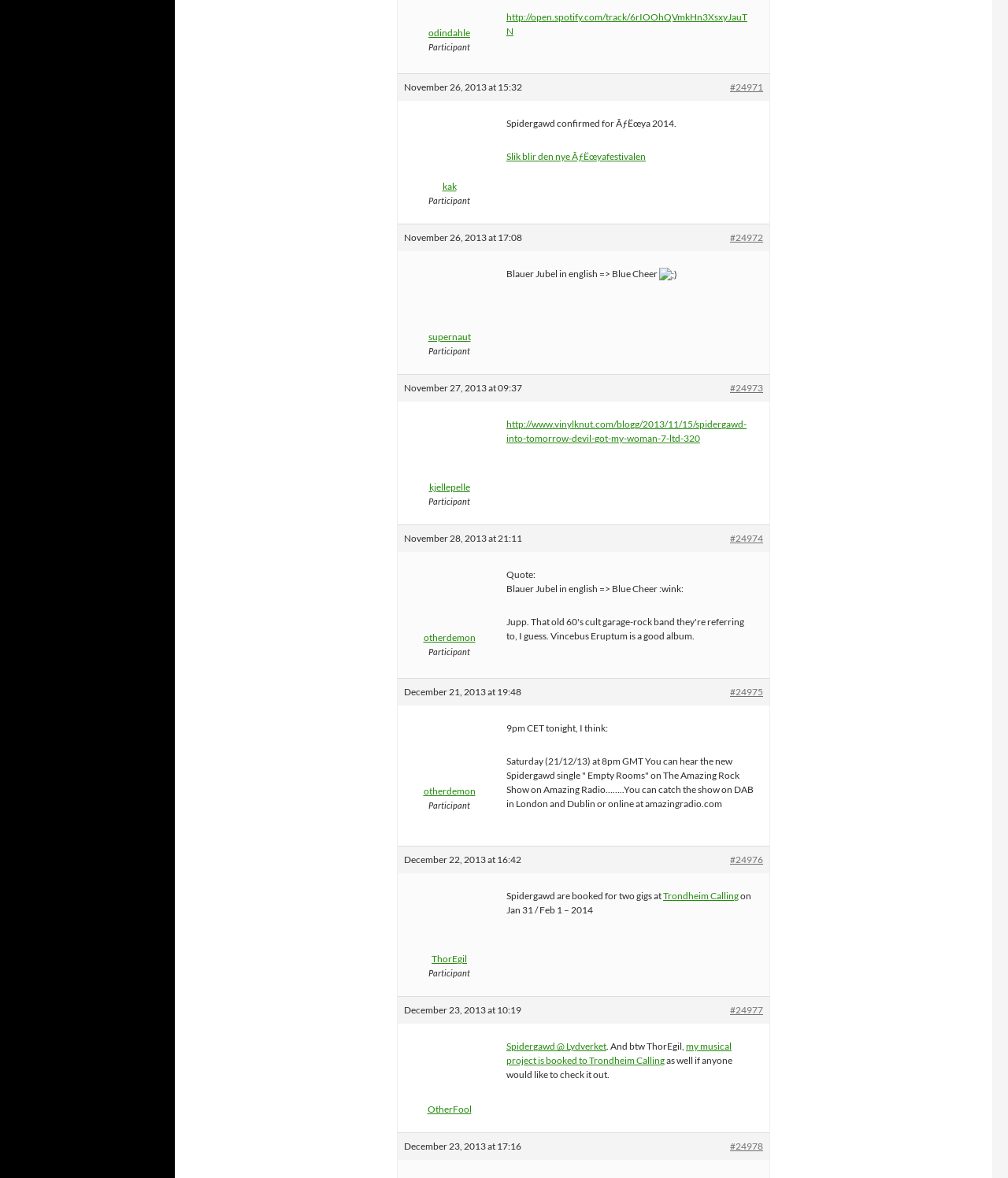Highlight the bounding box coordinates of the element that should be clicked to carry out the following instruction: "Read the article about Spidergawd into tomorrow". The coordinates must be given as four float numbers ranging from 0 to 1, i.e., [left, top, right, bottom].

[0.502, 0.355, 0.741, 0.377]